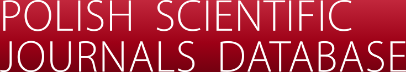What is the purpose of the database?
Please provide a detailed and comprehensive answer to the question.

The database aims to enhance accessibility to scientific literature, catering to researchers, students, and academics seeking comprehensive information within the Polish scientific community, which implies that its purpose is to provide easy access to scientific literature.